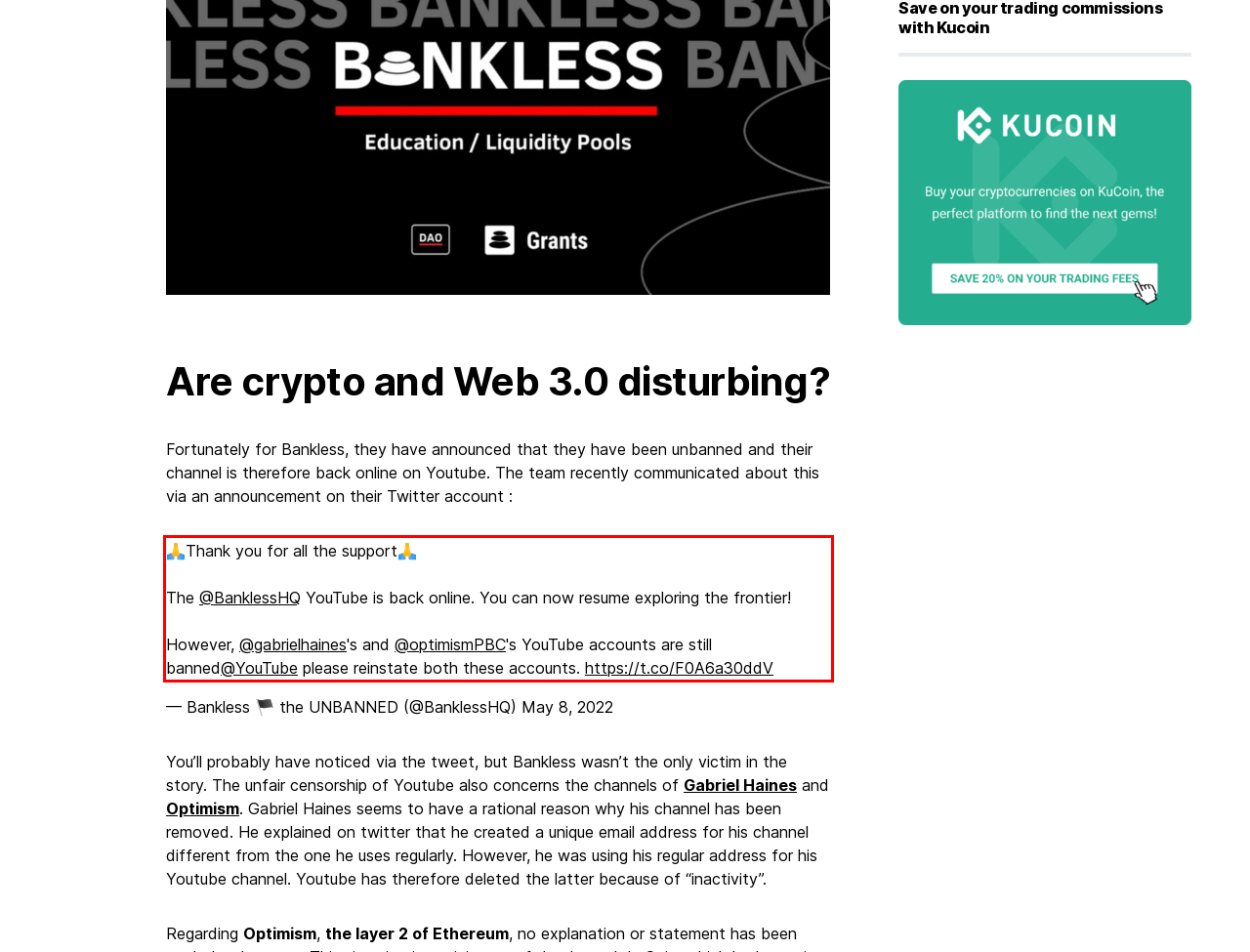From the given screenshot of a webpage, identify the red bounding box and extract the text content within it.

🙏Thank you for all the support🙏 The @BanklessHQ YouTube is back online. You can now resume exploring the frontier! However, @gabrielhaines's and @optimismPBC's YouTube accounts are still banned@YouTube please reinstate both these accounts. https://t.co/F0A6a30ddV